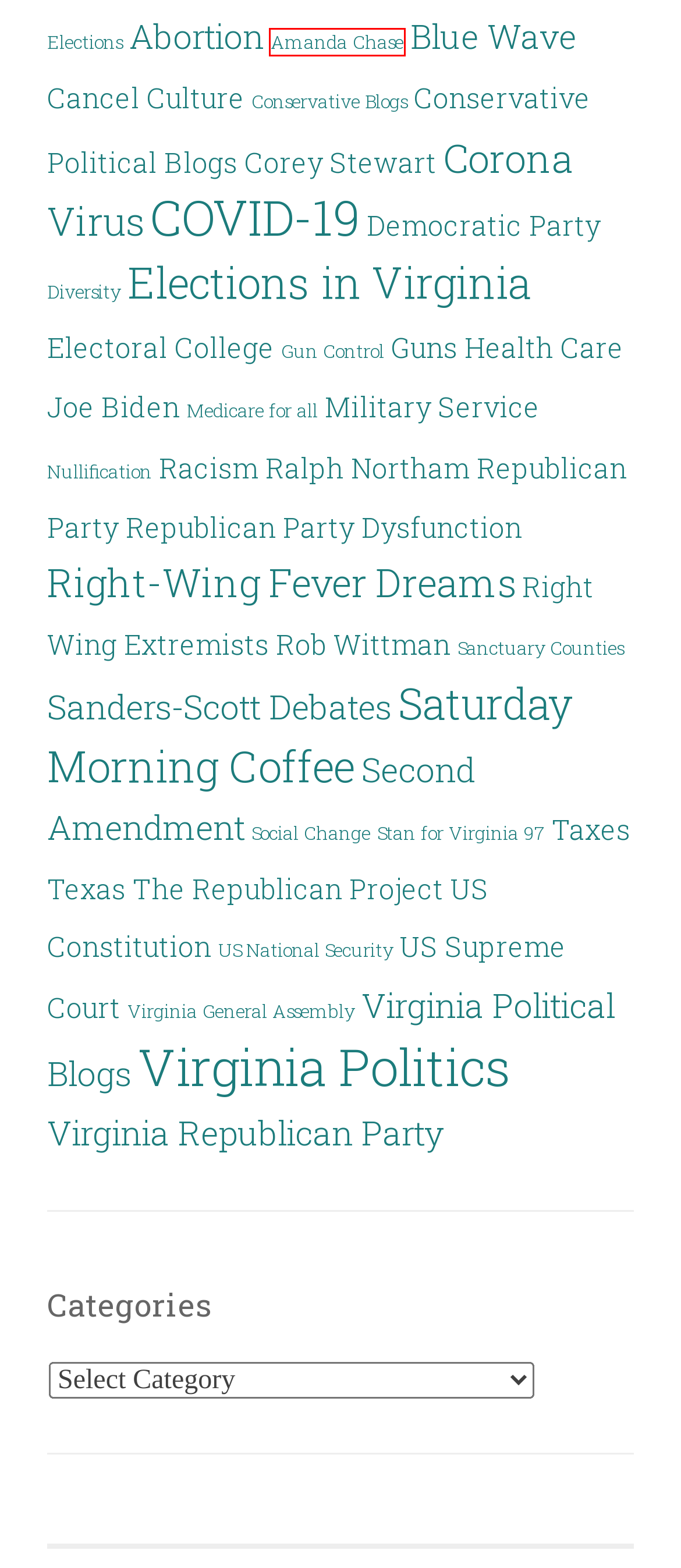Check out the screenshot of a webpage with a red rectangle bounding box. Select the best fitting webpage description that aligns with the new webpage after clicking the element inside the bounding box. Here are the candidates:
A. Amanda Chase | Foggy Bottom Line
B. Racism | Foggy Bottom Line
C. Republican Party | Foggy Bottom Line
D. Gun Control | Foggy Bottom Line
E. Joe Biden | Foggy Bottom Line
F. Guns | Foggy Bottom Line
G. Texas | Foggy Bottom Line
H. Health Care | Foggy Bottom Line

A